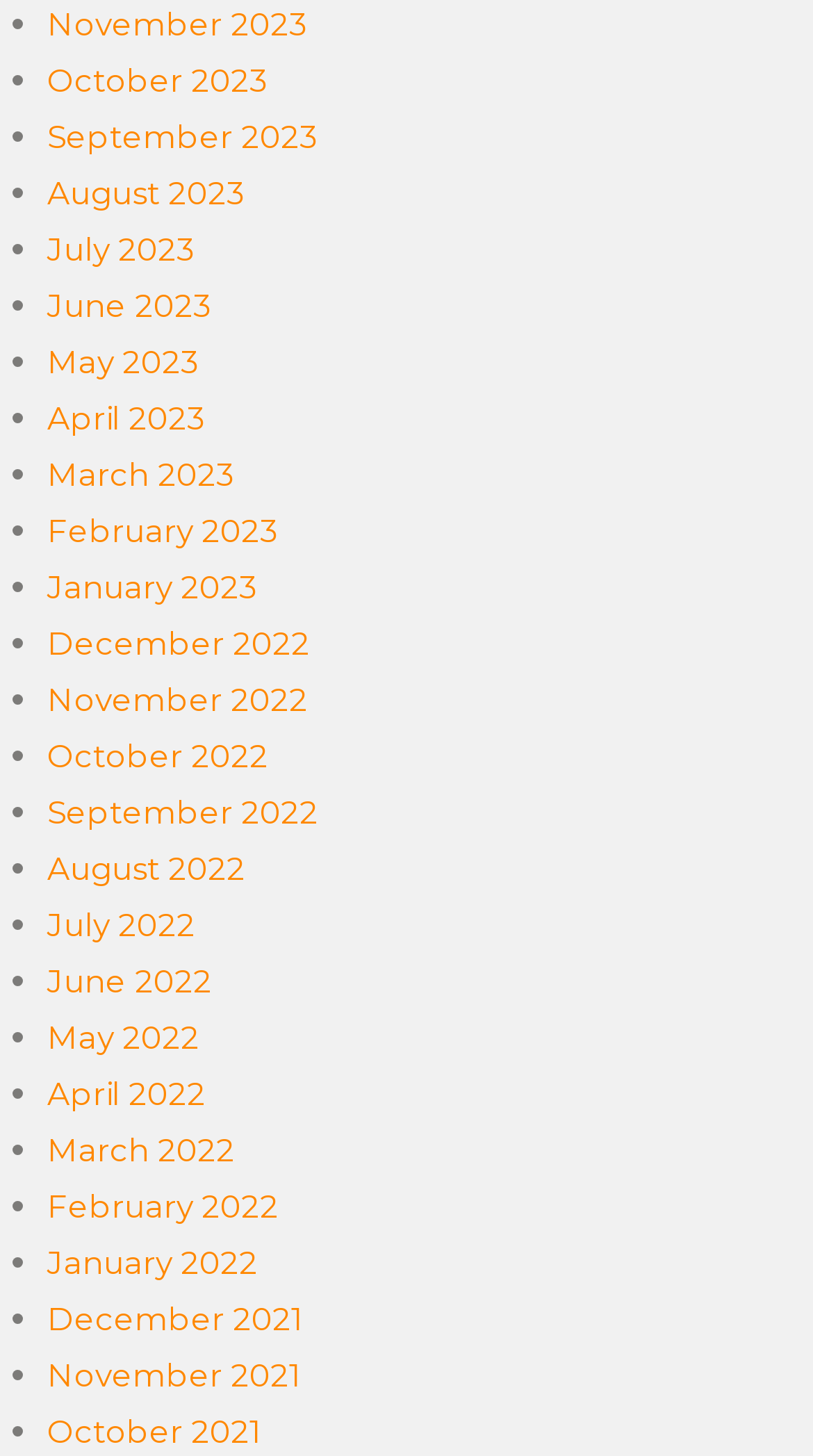Show the bounding box coordinates for the element that needs to be clicked to execute the following instruction: "View December 2021". Provide the coordinates in the form of four float numbers between 0 and 1, i.e., [left, top, right, bottom].

[0.058, 0.891, 0.374, 0.919]